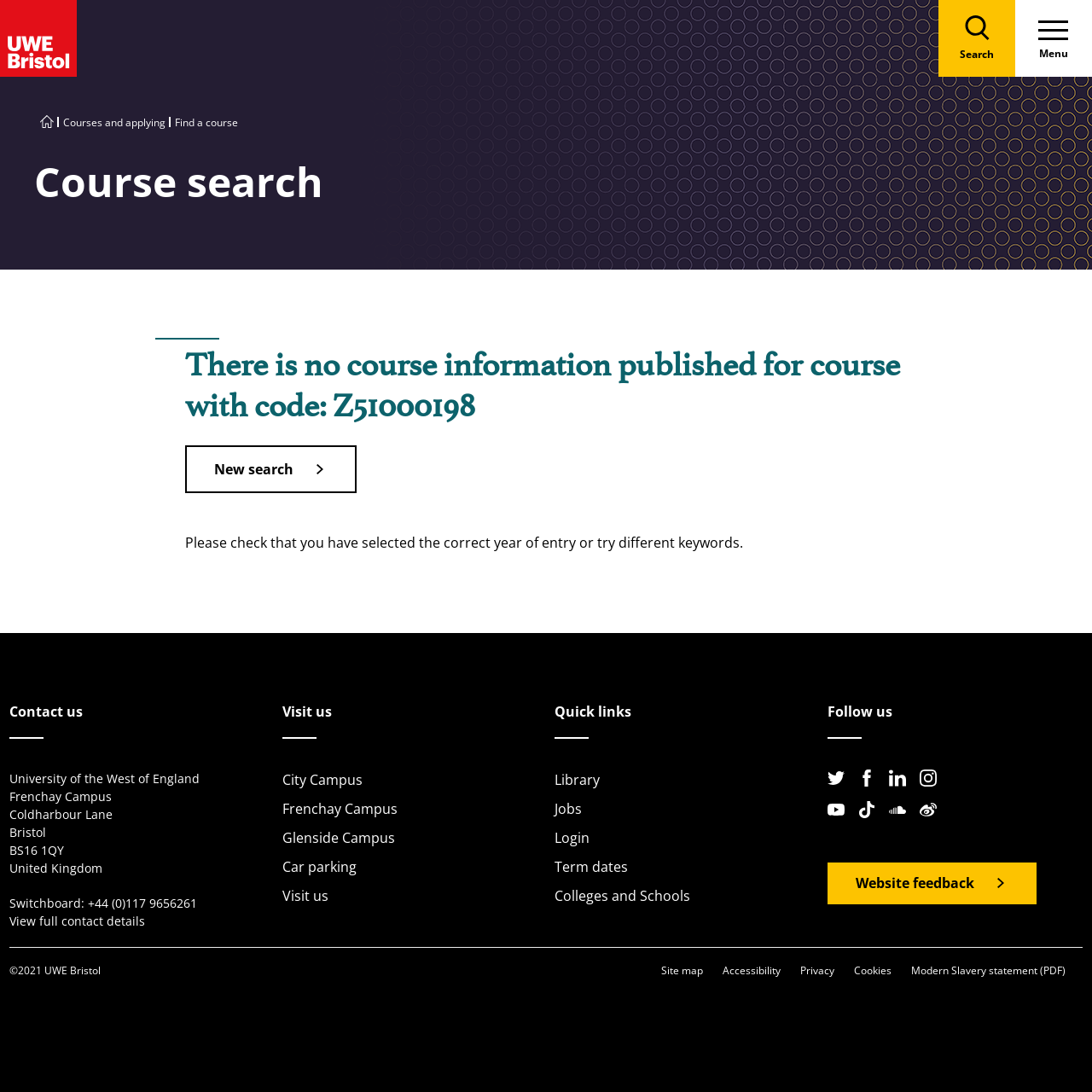What is the copyright year of the website?
Based on the image, answer the question with a single word or brief phrase.

2021